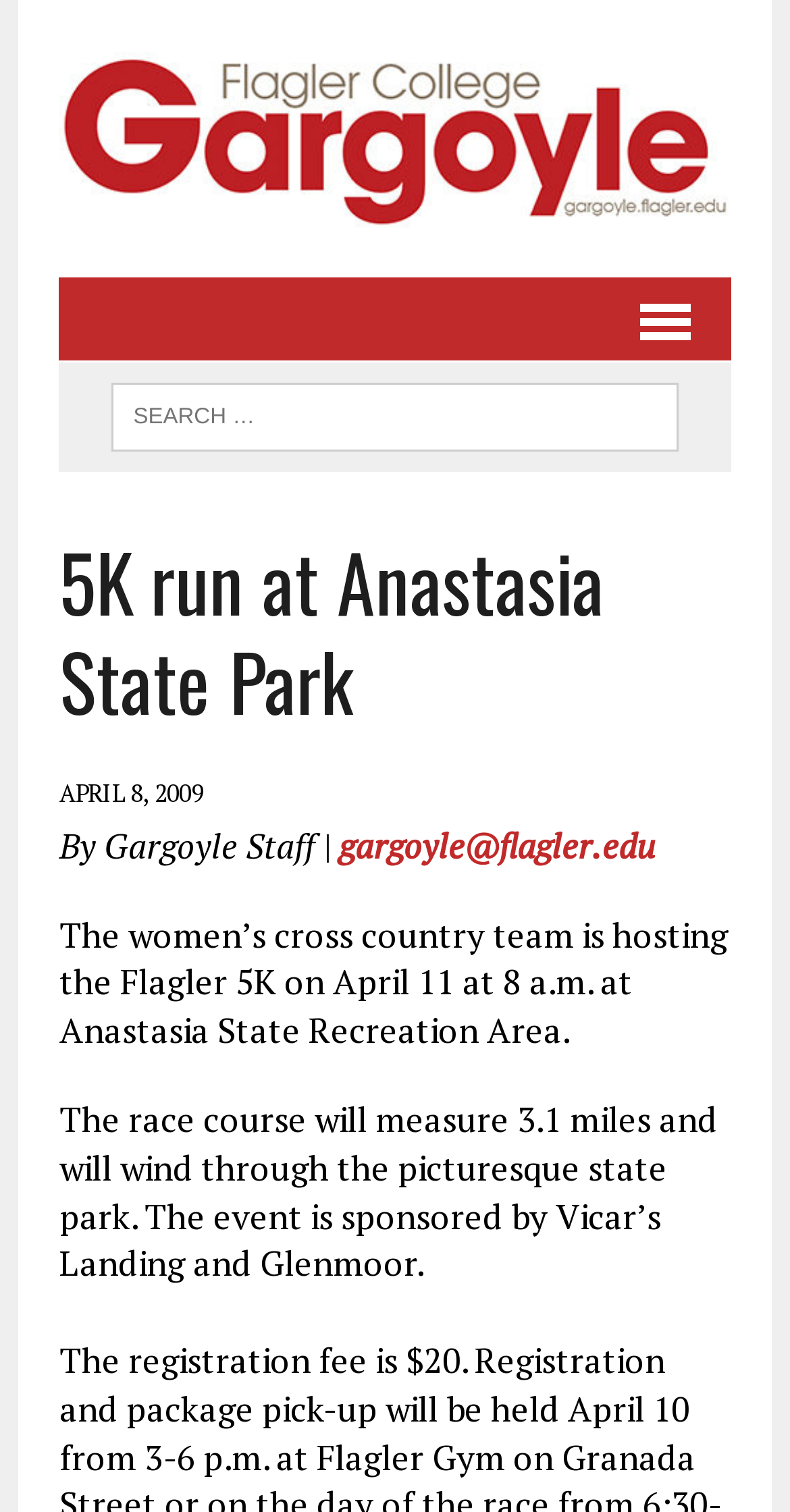Based on the element description, predict the bounding box coordinates (top-left x, top-left y, bottom-right x, bottom-right y) for the UI element in the screenshot: title="The Flagler College Gargoyle"

[0.075, 0.027, 0.925, 0.156]